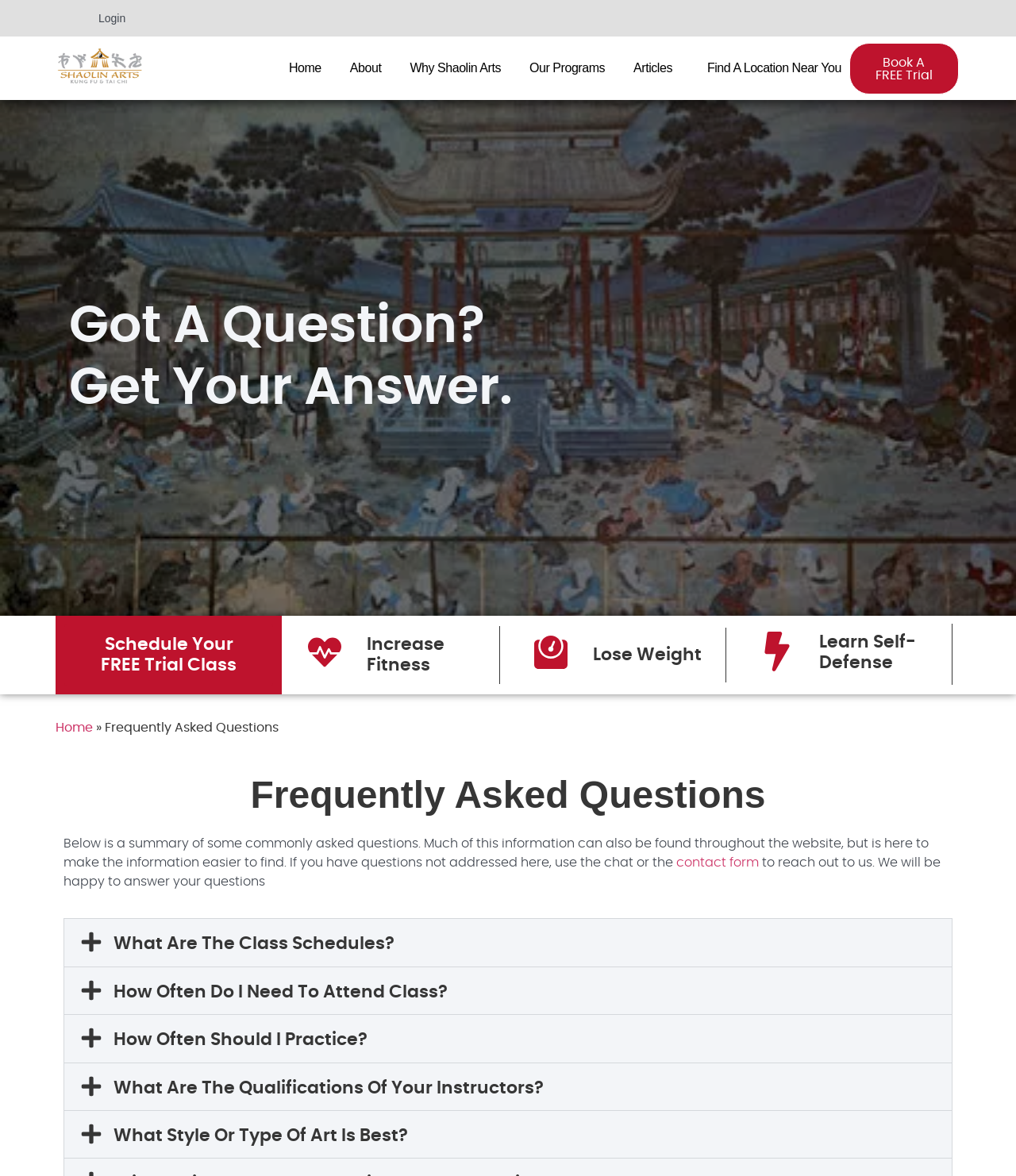What are the three benefits of Shaolin Arts mentioned on the webpage?
Based on the image, provide your answer in one word or phrase.

Increase Fitness, Lose Weight, Learn Self-Defense